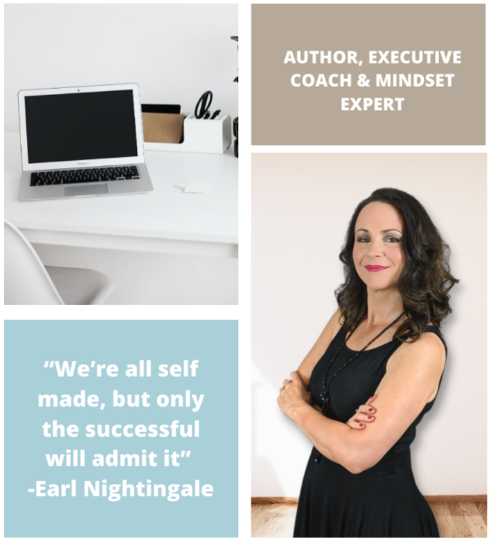Offer a thorough description of the image.

The image showcases a professional and motivational layout, featuring a modern workspace alongside a confident individual. On the left, there's a sleek laptop resting on a clean desk, symbolizing productivity and focus. Adjacent to the laptop are office supplies, hinting at an organized environment conducive to work and creativity. 

To the right, the individual, an author, executive coach, and mindset expert, stands with an engaging smile, radiating confidence and professionalism. She is dressed in a stylish black top that complements her poised demeanor. 

The upper section includes her title, "AUTHOR, EXECUTIVE COACH & MINDSET EXPERT," emphasizing her credentials and expertise, while the lower section displays an inspirational quote by Earl Nightingale: “We’re all self-made, but only the successful will admit it.” This quote reinforces the theme of personal development and success that resonates throughout the image. 

Overall, the combination of elements conveys a strong message about leadership, motivation, and the importance of a positive mindset in achieving personal and professional goals.